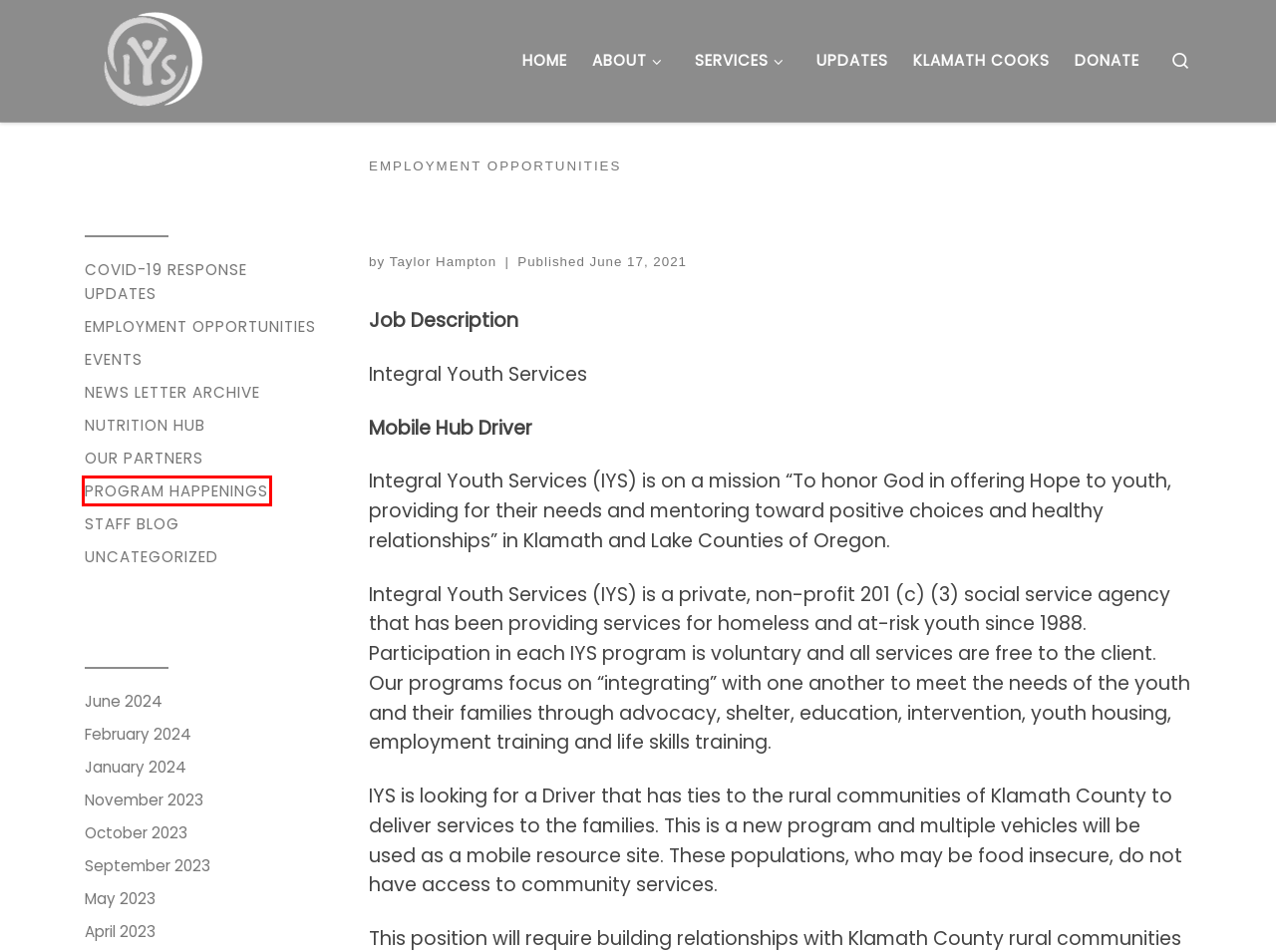You have a screenshot of a webpage with a red rectangle bounding box. Identify the best webpage description that corresponds to the new webpage after clicking the element within the red bounding box. Here are the candidates:
A. About Us – Integral Youth Services
B. June 17, 2021 – Integral Youth Services
C. Uncategorized – Integral Youth Services
D. Nutrition Hub – Integral Youth Services
E. Program Happenings – Integral Youth Services
F. May 2023 – Integral Youth Services
G. June 2024 – Integral Youth Services
H. November 2023 – Integral Youth Services

E